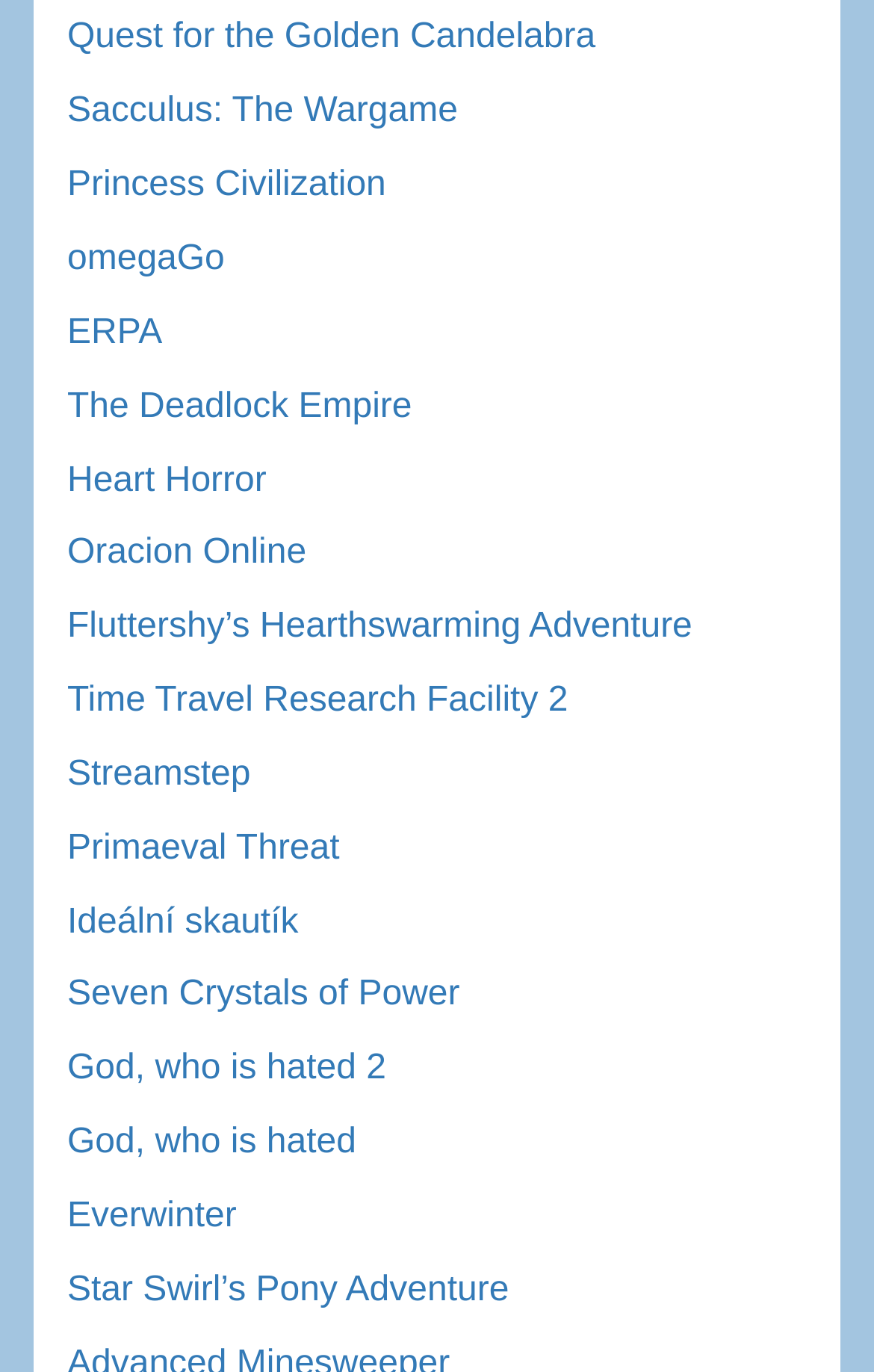What is the first game listed?
Answer the question based on the image using a single word or a brief phrase.

Quest for the Golden Candelabra